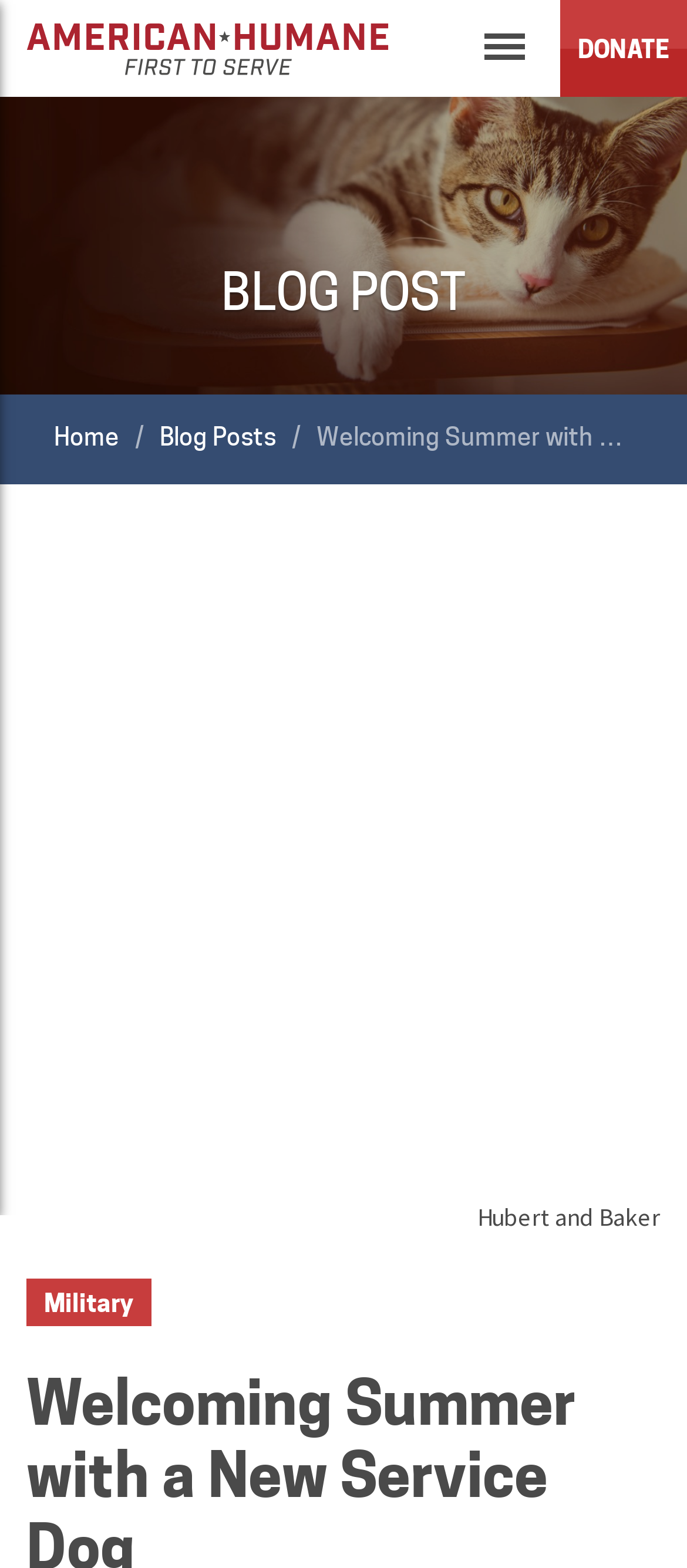What is the name of the organization?
Look at the screenshot and respond with one word or a short phrase.

American Humane